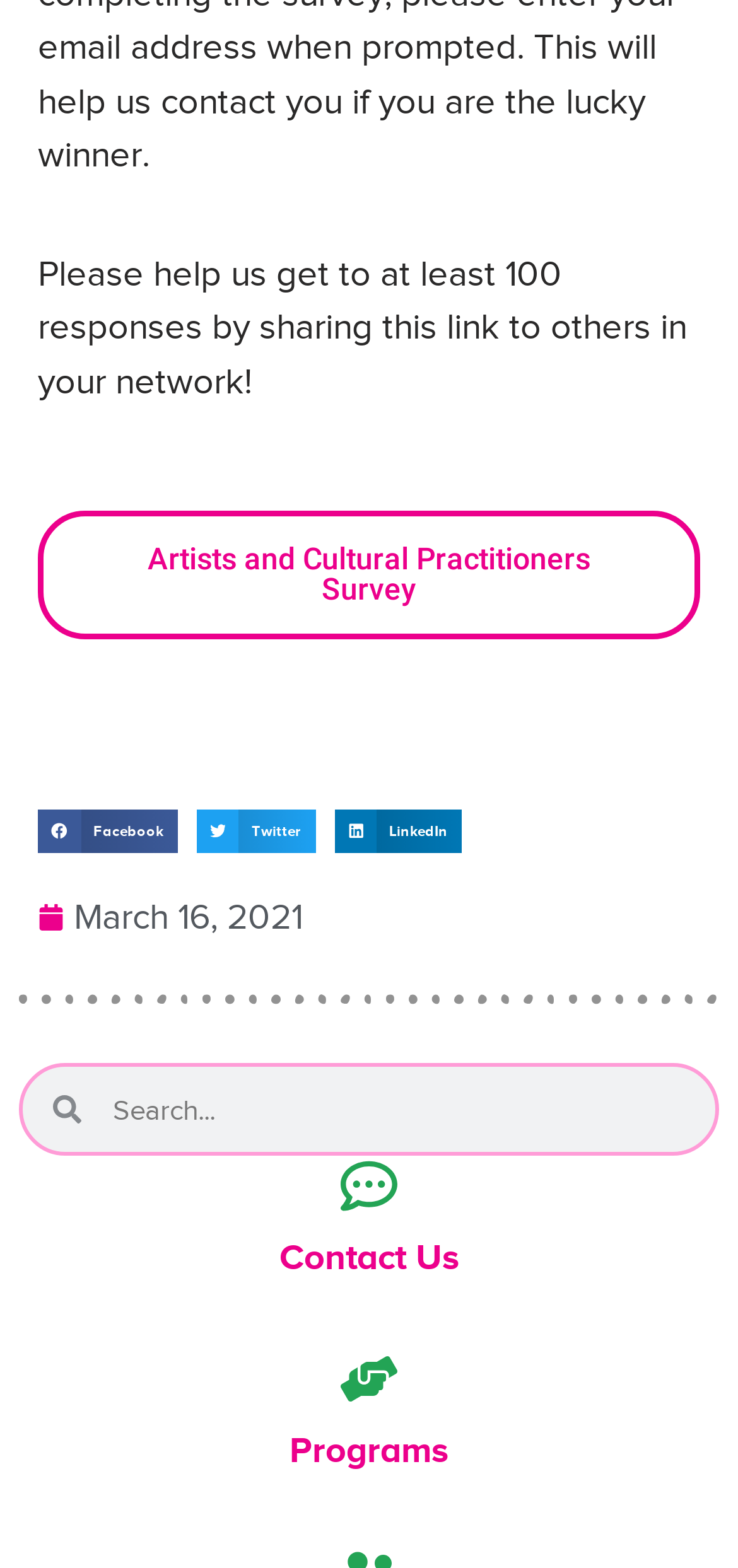Give a one-word or one-phrase response to the question: 
Is there a search function on the webpage?

Yes